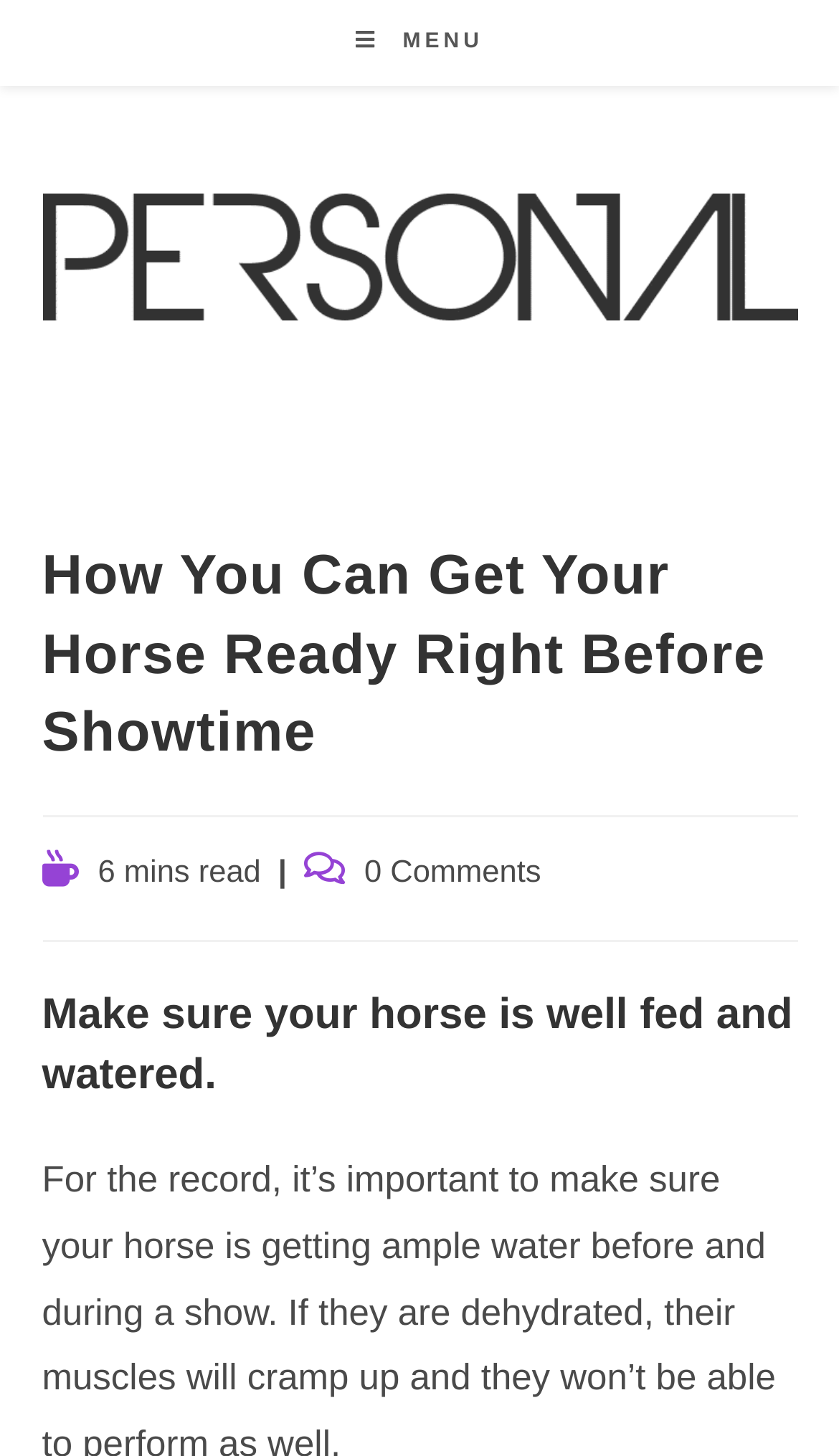What is the estimated reading time of the article?
Based on the image content, provide your answer in one word or a short phrase.

6 mins